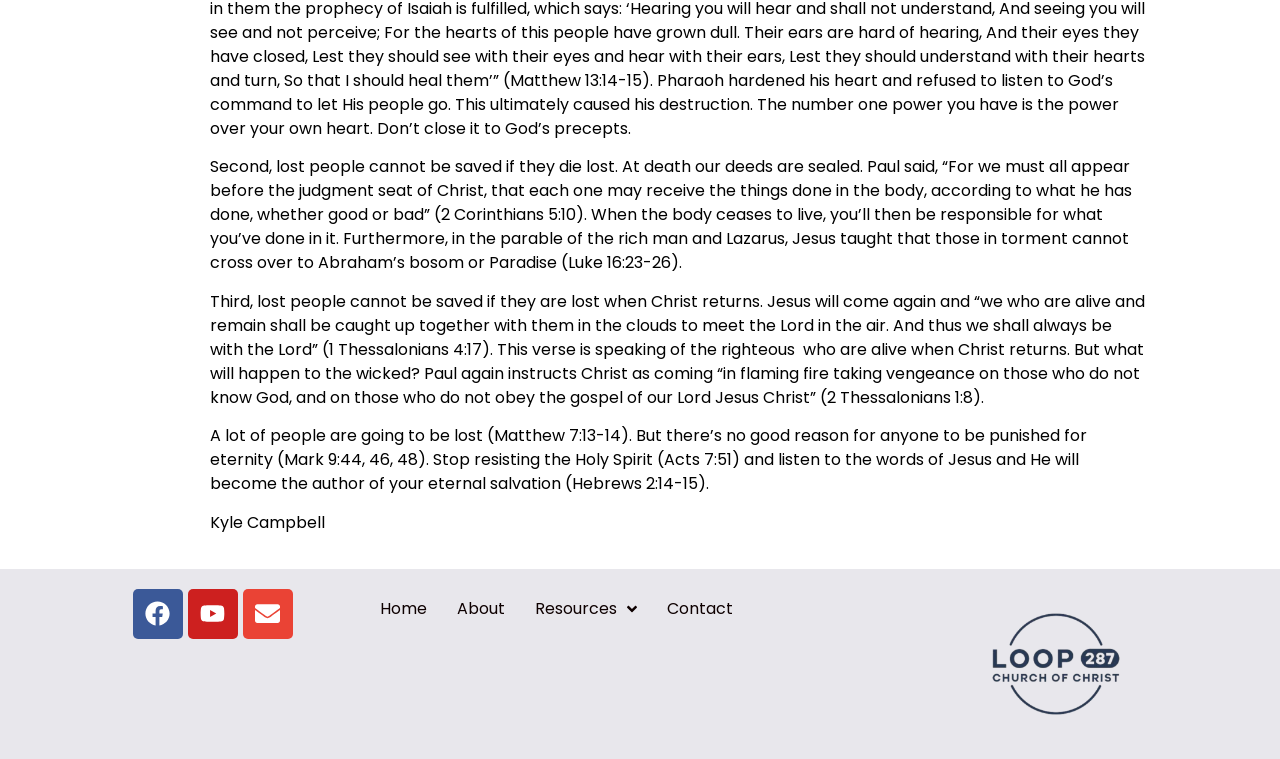Bounding box coordinates are specified in the format (top-left x, top-left y, bottom-right x, bottom-right y). All values are floating point numbers bounded between 0 and 1. Please provide the bounding box coordinate of the region this sentence describes: alt="lufkin tx"

[0.766, 0.776, 0.883, 0.974]